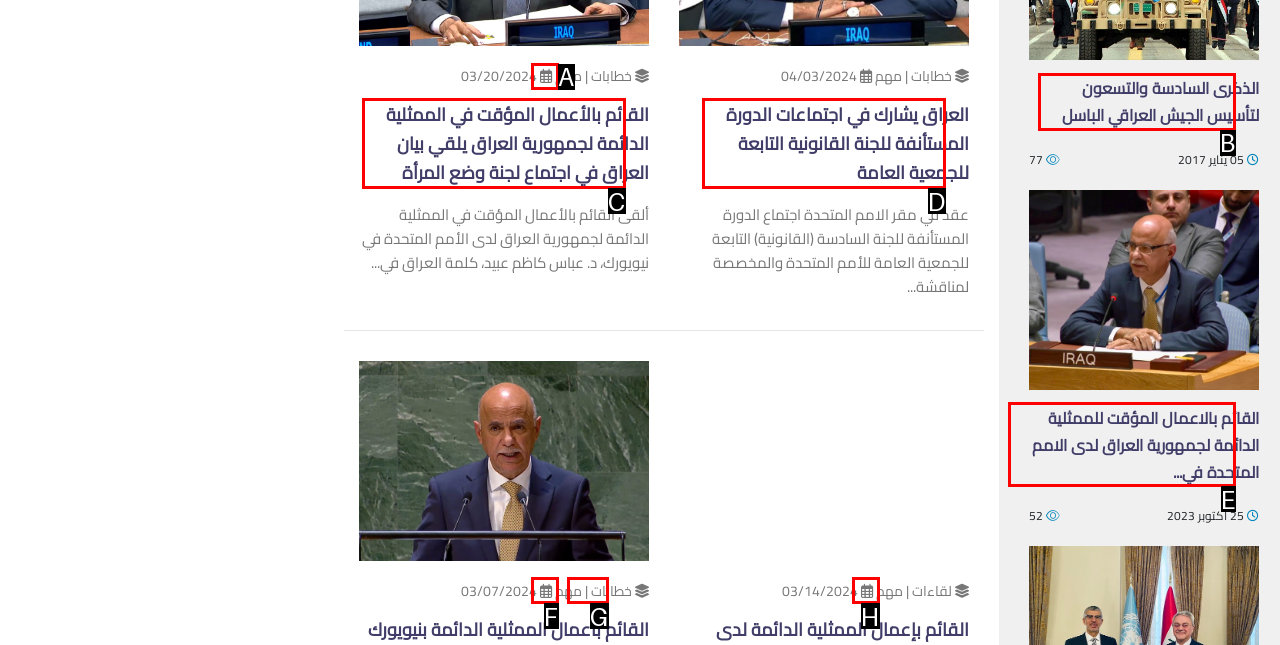Given the description: خطابات, identify the corresponding option. Answer with the letter of the appropriate option directly.

G